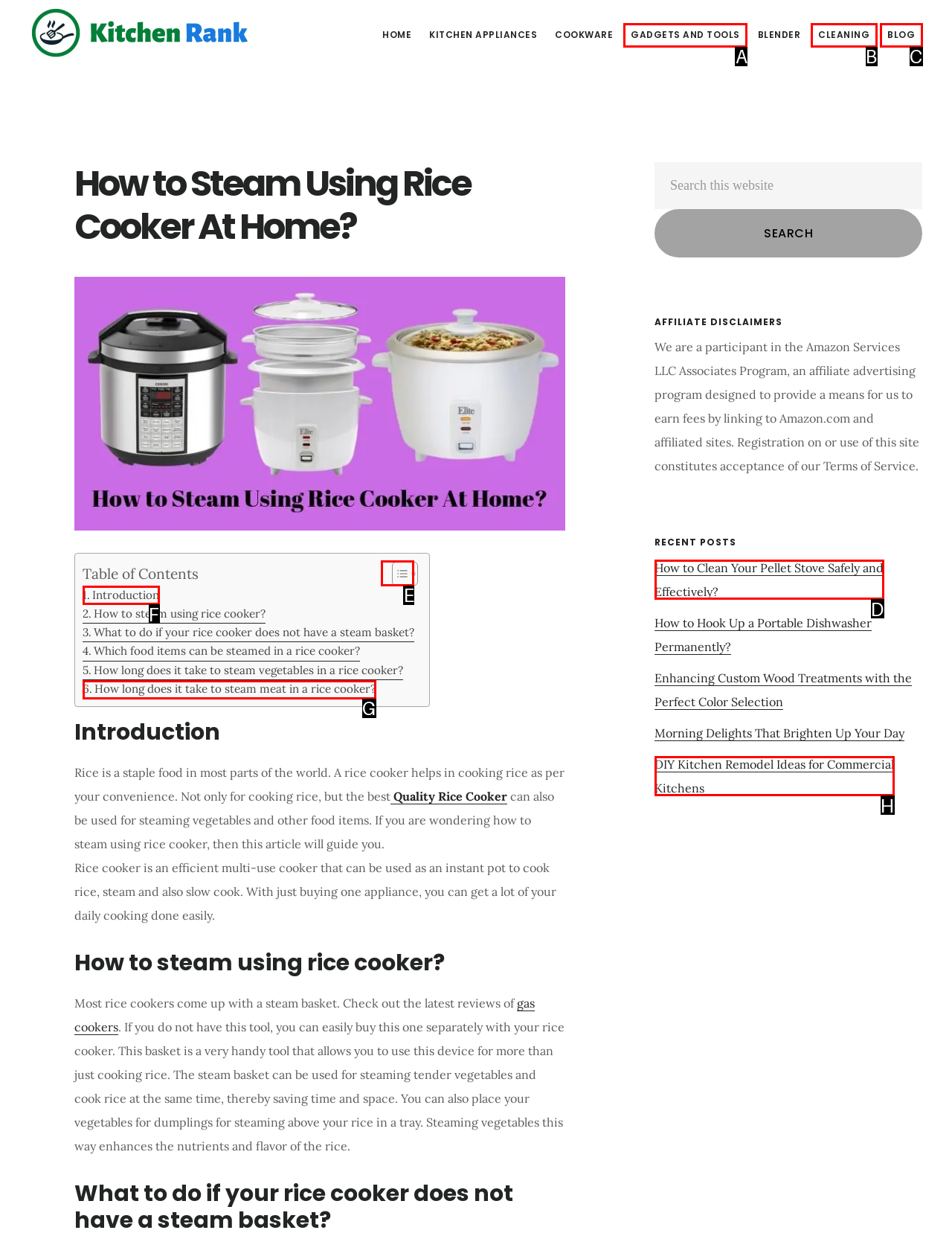To achieve the task: Search for something, indicate the letter of the correct choice from the provided options.

None